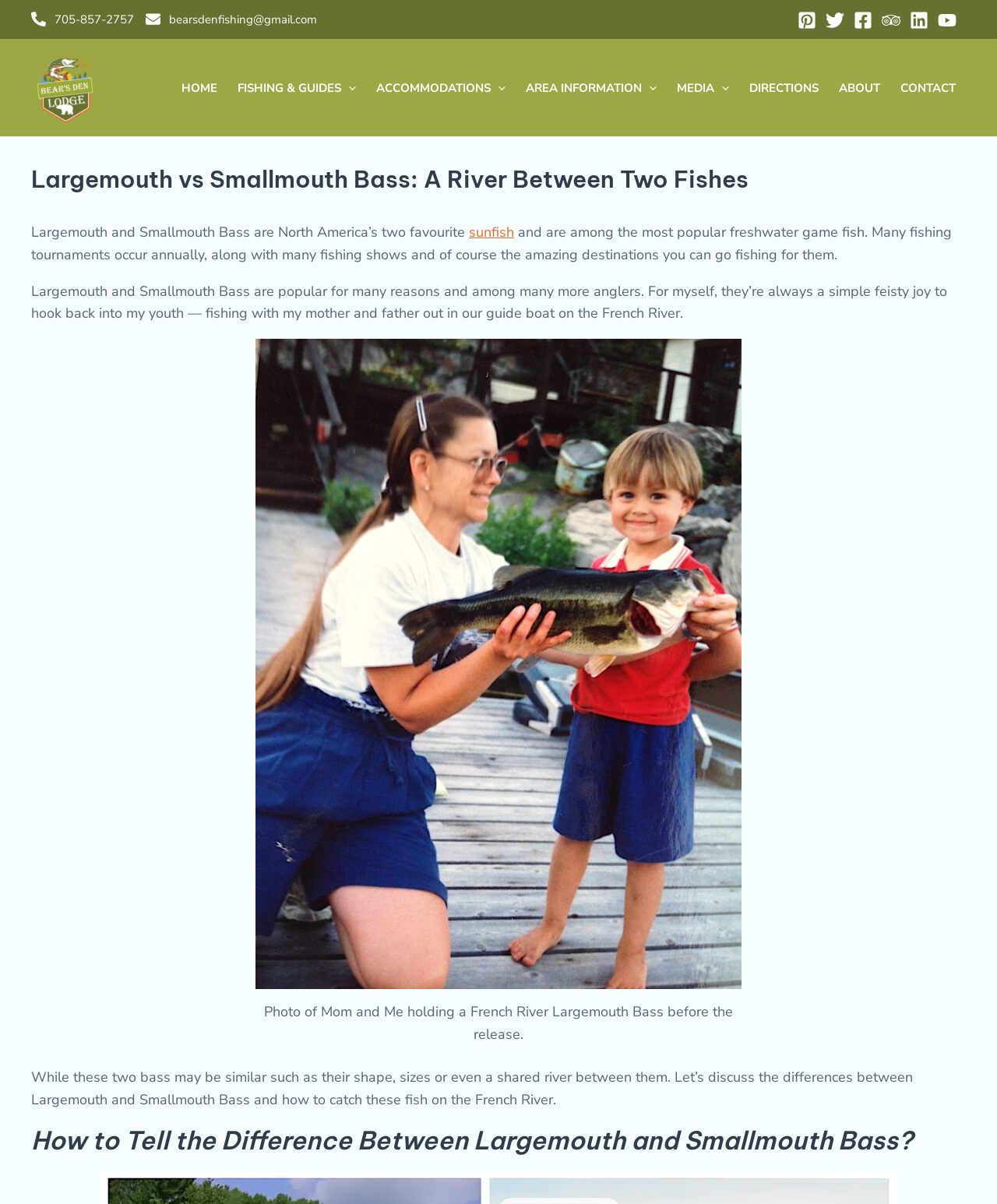Find the bounding box coordinates of the element I should click to carry out the following instruction: "Read more about sunfish".

[0.47, 0.185, 0.516, 0.201]